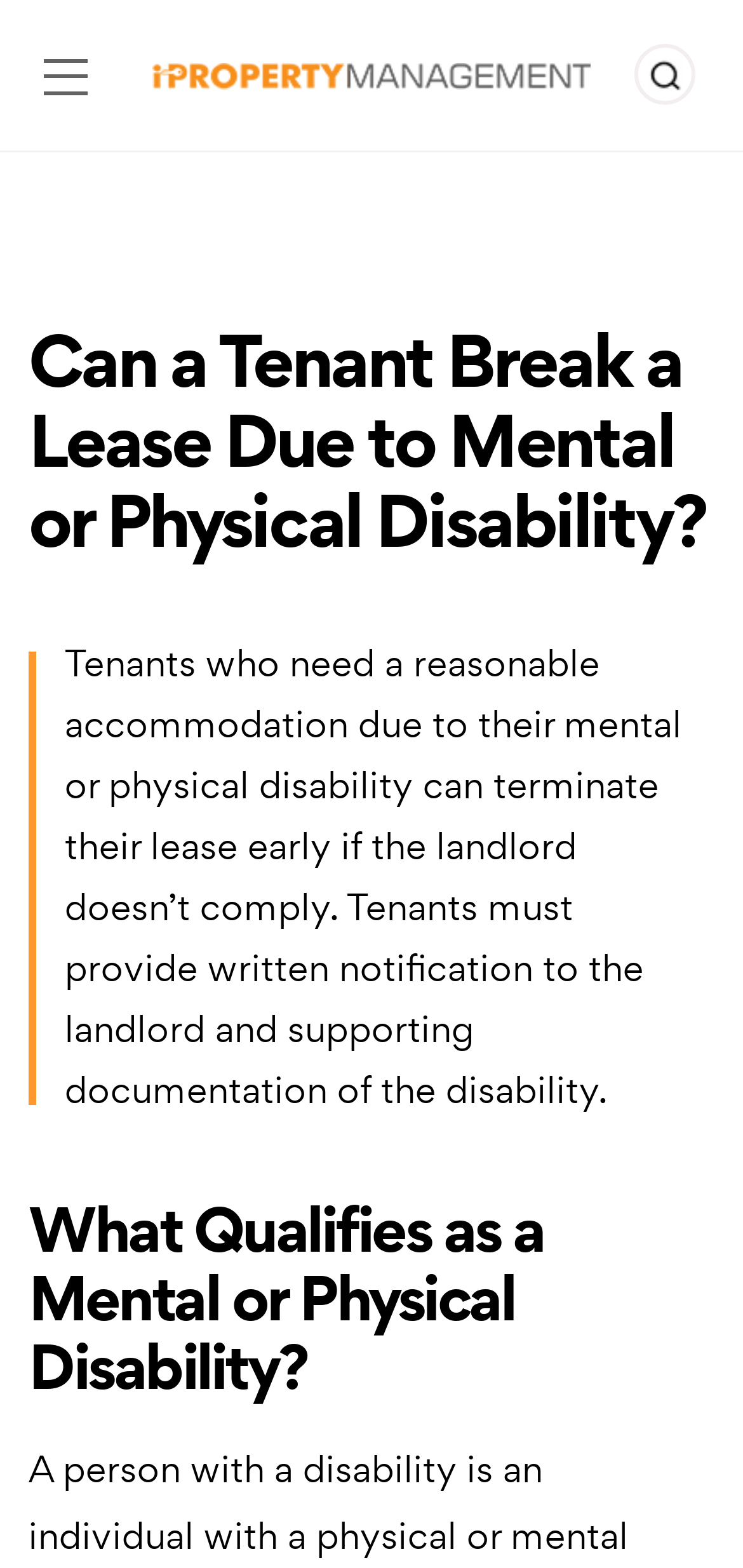Use a single word or phrase to answer the question: What is the purpose of the search bar?

To search the website